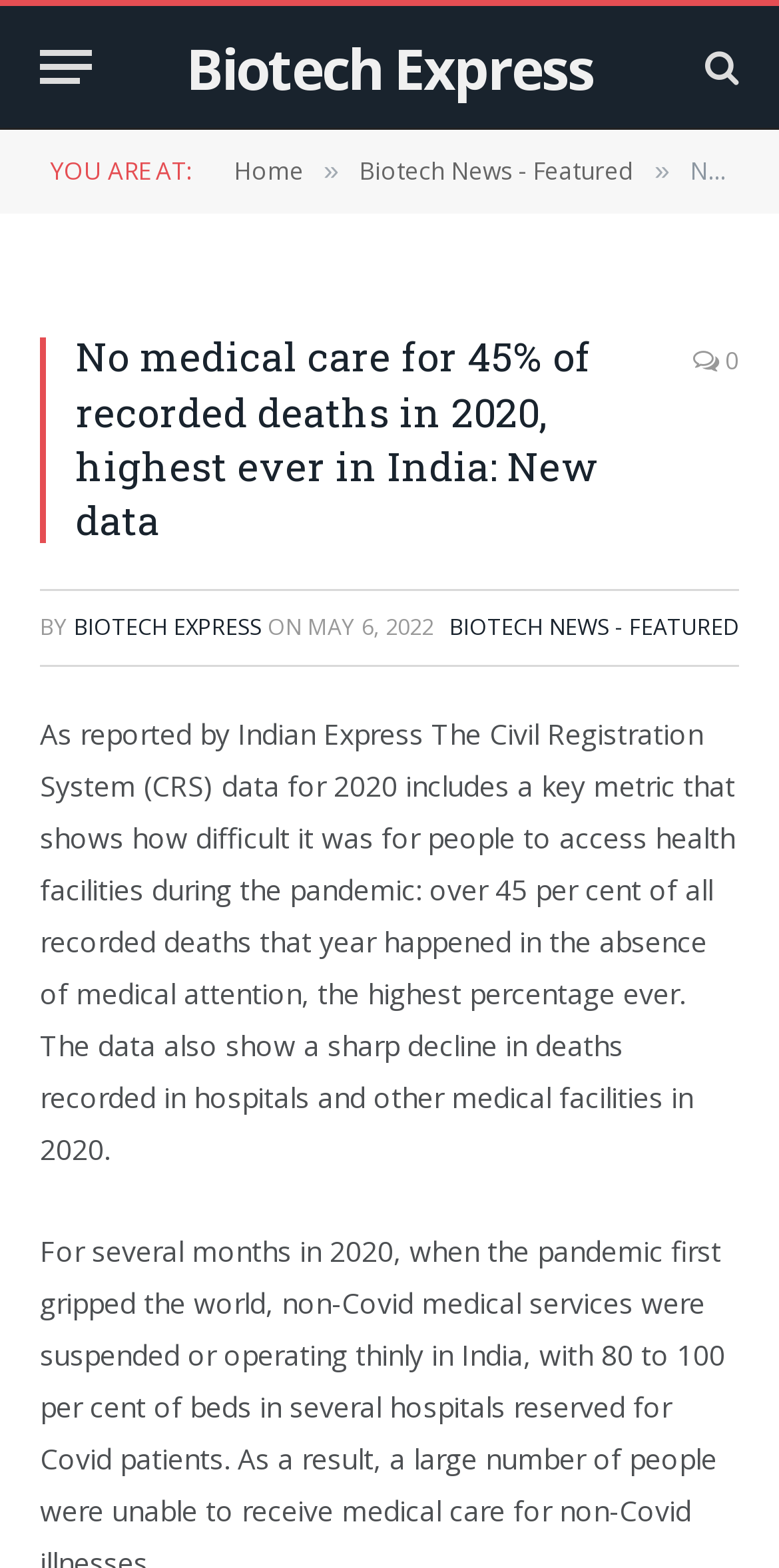Give a one-word or short-phrase answer to the following question: 
What is the date of the article?

May 6, 2022